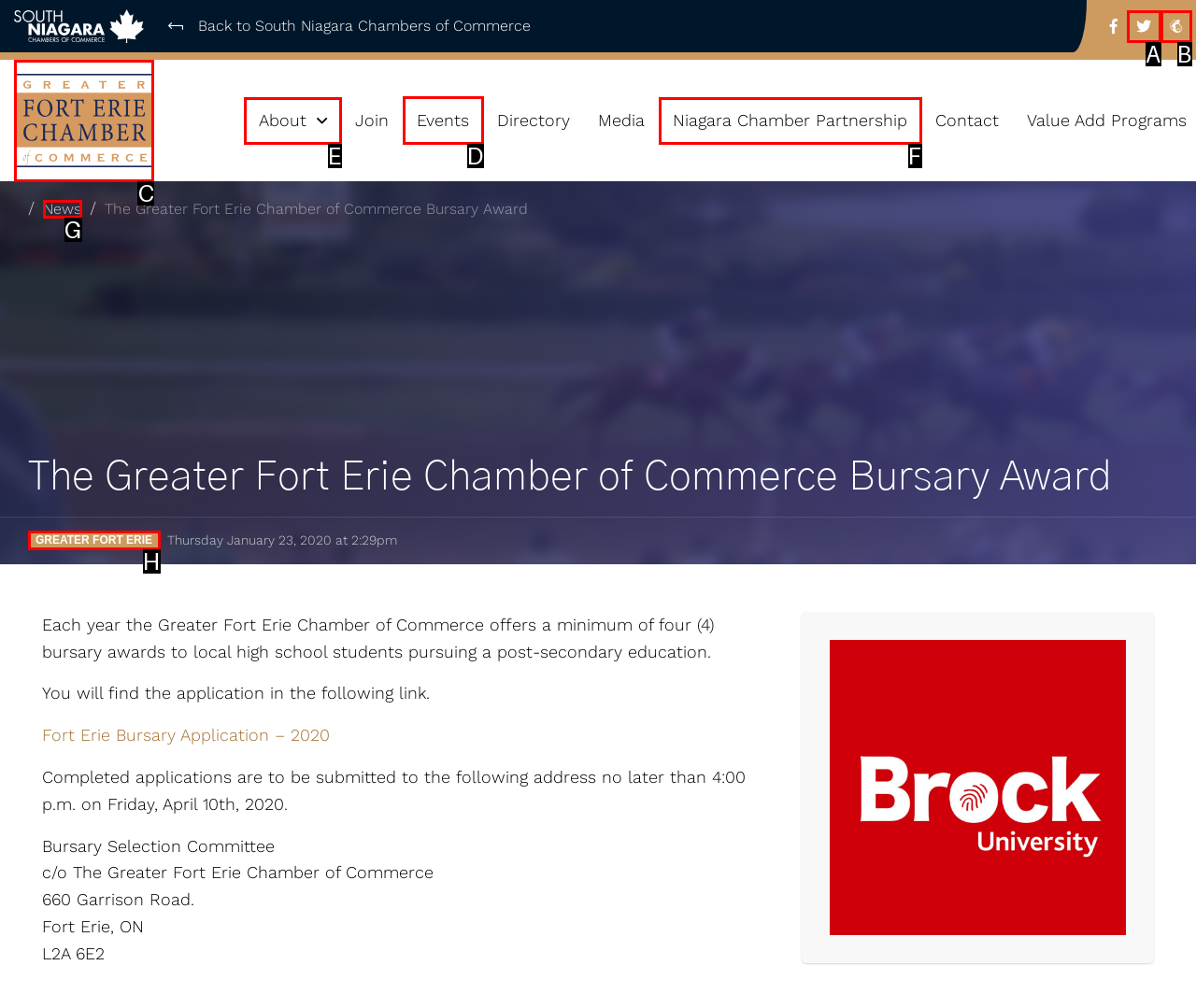Specify which HTML element I should click to complete this instruction: Go to Events Answer with the letter of the relevant option.

D